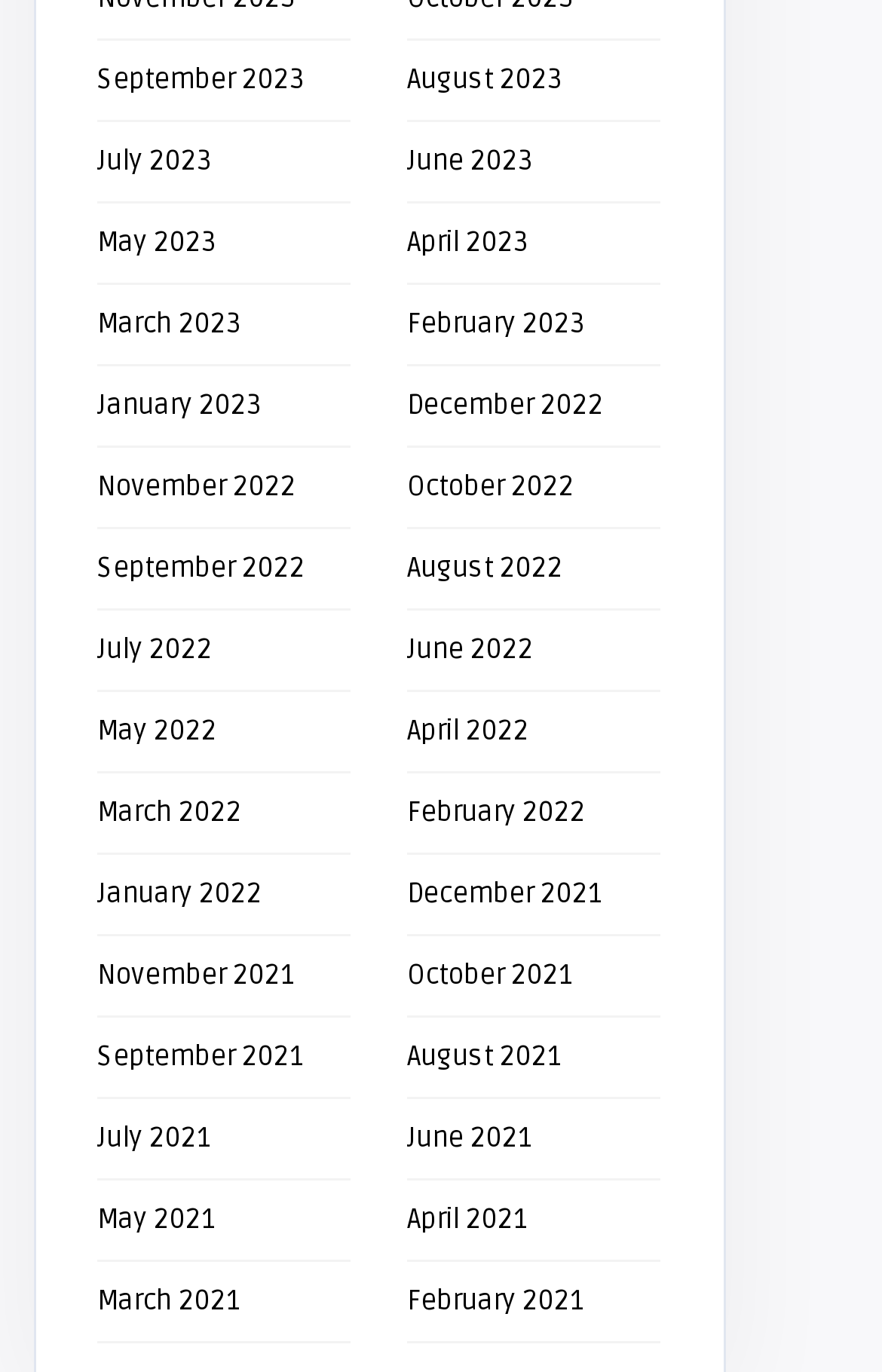What is the earliest month listed on the webpage?
Based on the image, answer the question in a detailed manner.

I looked at the links on the webpage and found that the earliest month listed is January 2021, which is the first link on the webpage.